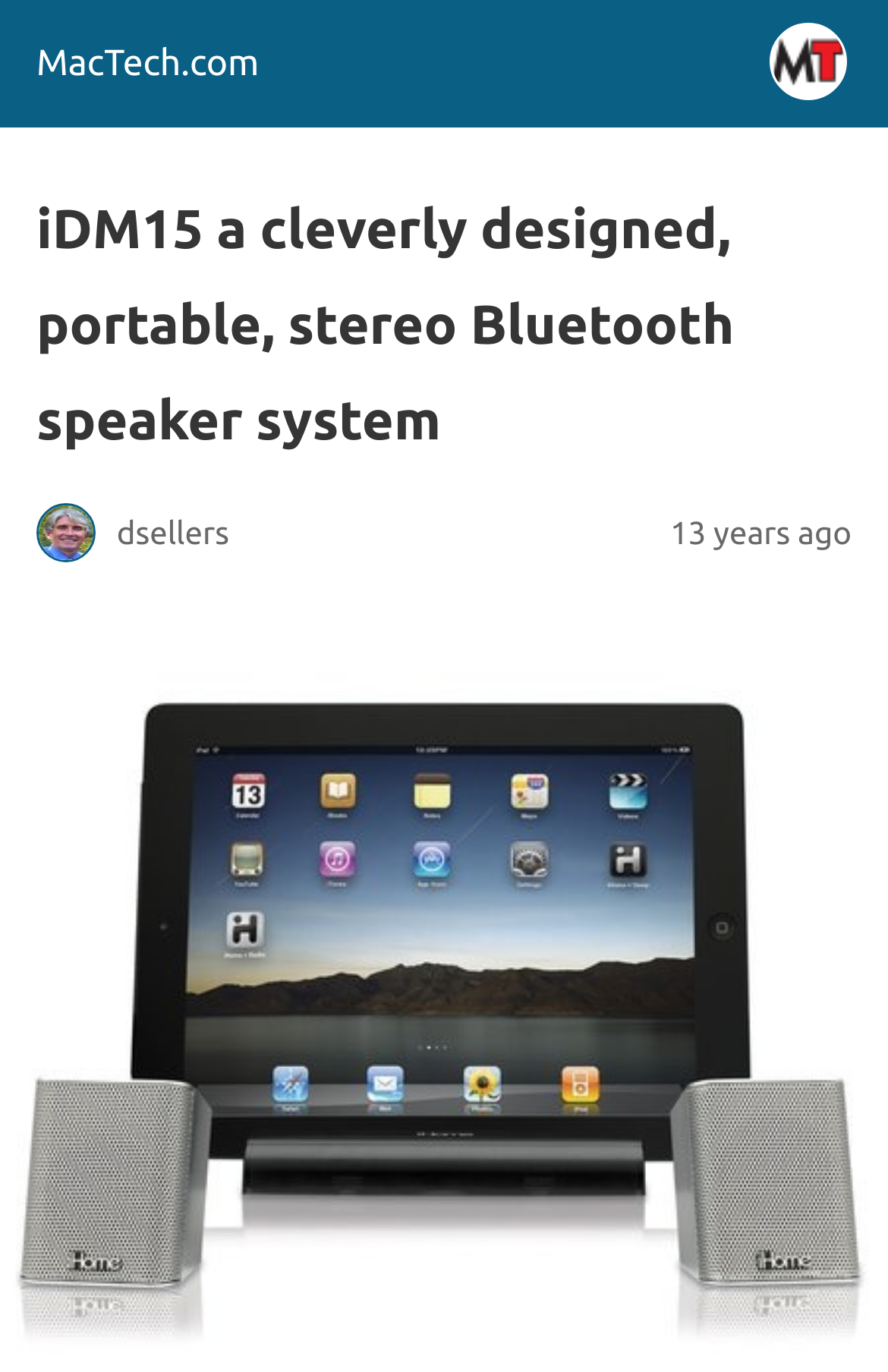Illustrate the webpage's structure and main components comprehensively.

The webpage is about the iDM15, a portable stereo Bluetooth speaker system. At the top left corner, there is a link to the site icon, accompanied by a small image of the site icon. Next to it, there is a header section that spans almost the entire width of the page. Within this header, the title "iDM15 a cleverly designed, portable, stereo Bluetooth speaker system" is prominently displayed. Below the title, there is a small image of "dsellers" and a timestamp indicating that the content was published 13 years ago, located at the top right corner of the page.